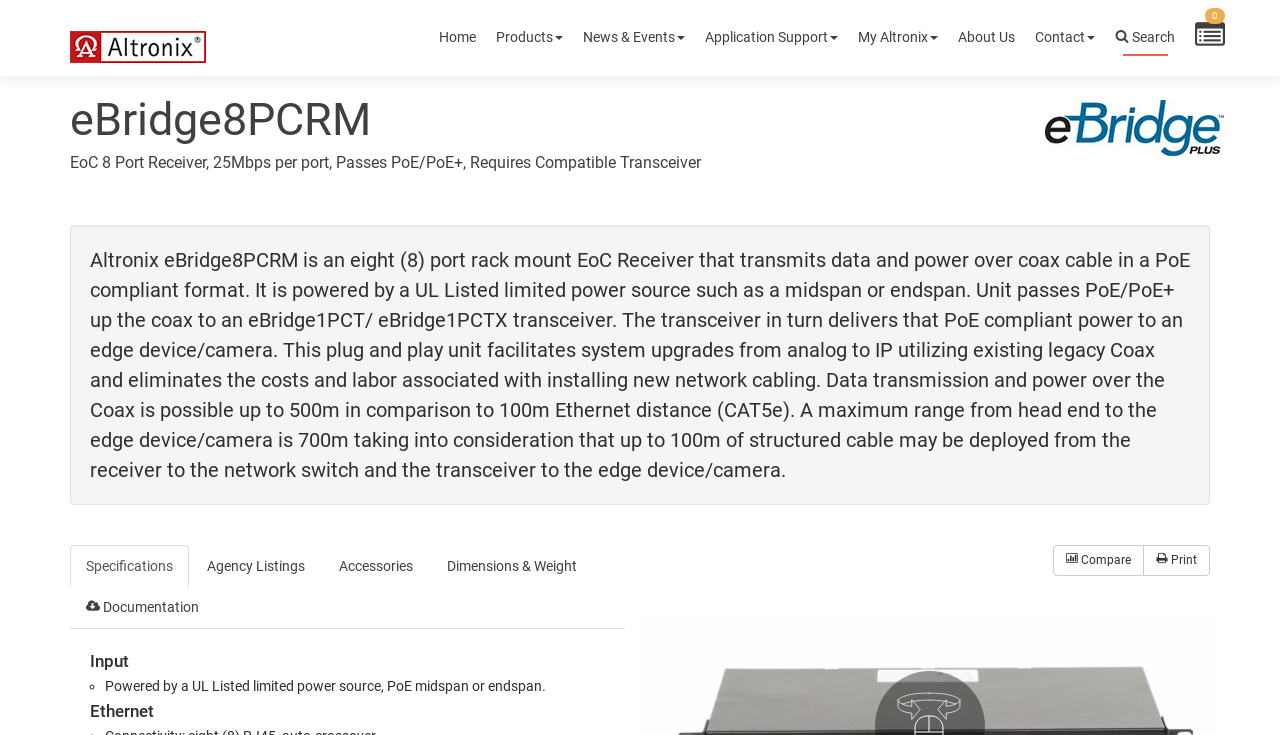What is the maximum distance for data transmission and power over coax cable?
Examine the image and give a concise answer in one word or a short phrase.

500m